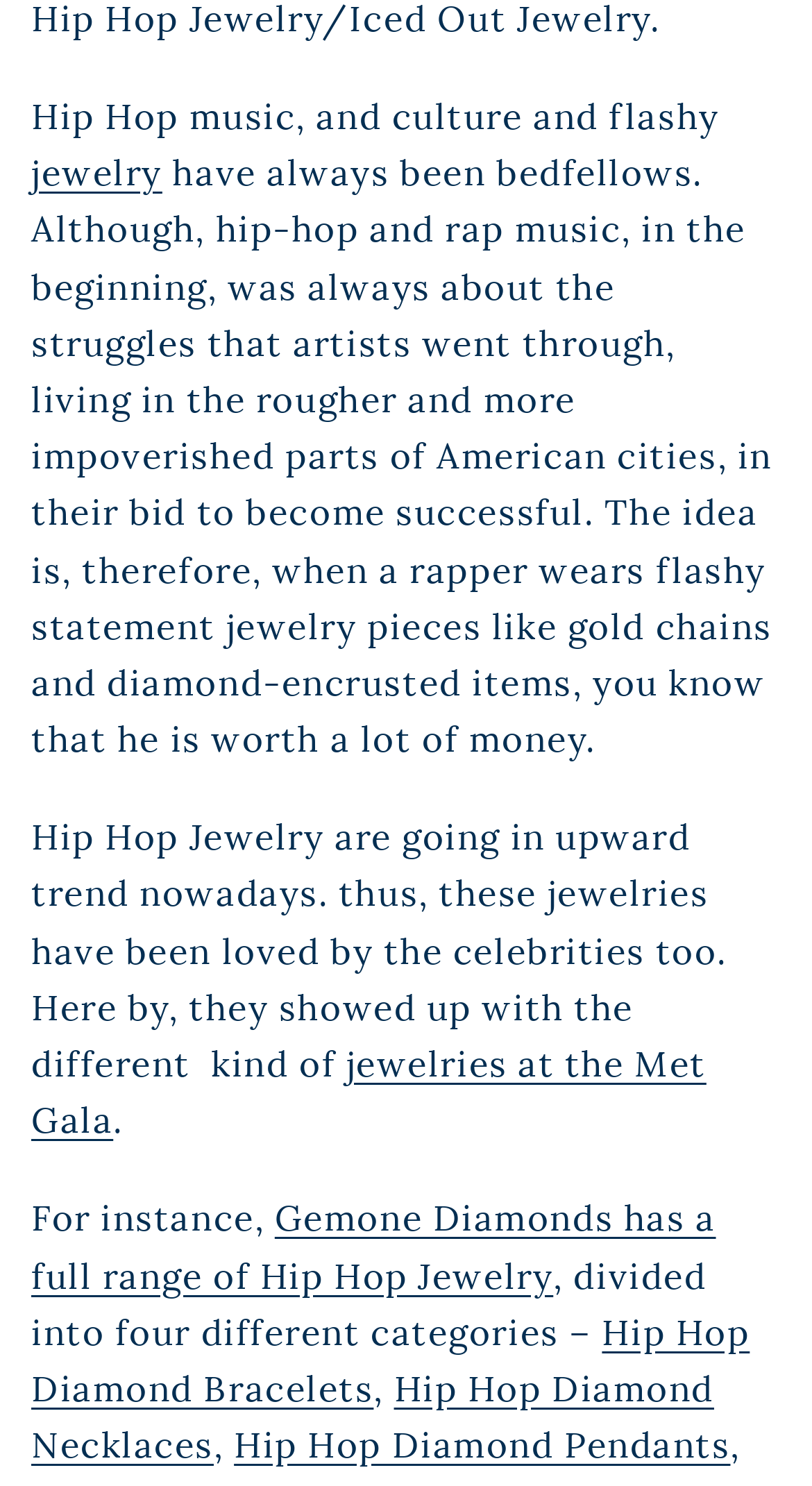How many categories of Hip Hop Jewelry are mentioned?
Please provide a comprehensive answer based on the information in the image.

The text states that Gemone Diamonds' Hip Hop Jewelry is 'divided into four different categories', implying that there are four categories of Hip Hop Jewelry mentioned.